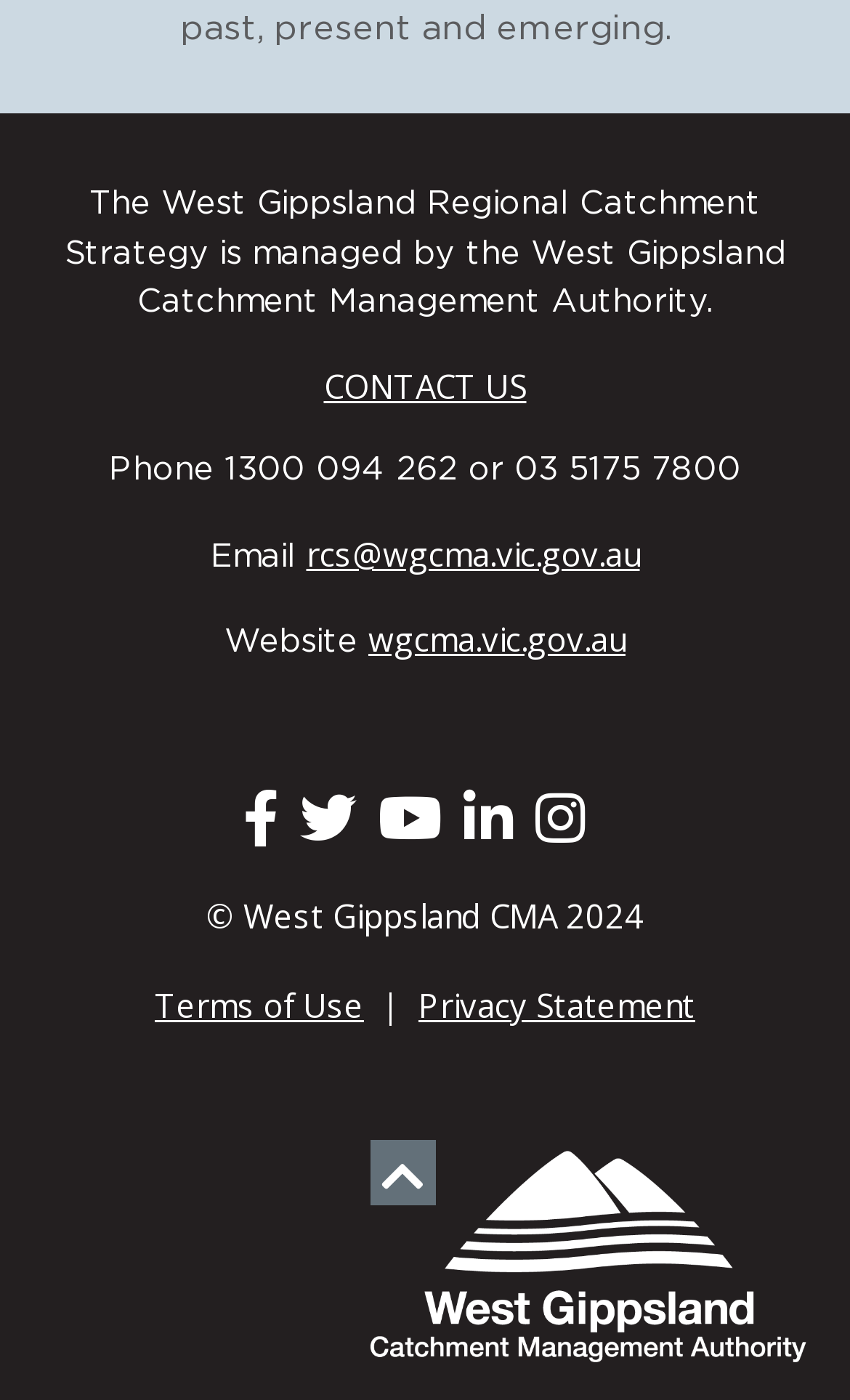Locate the bounding box coordinates of the area that needs to be clicked to fulfill the following instruction: "Click on 'rcs@wgcma.vic.gov.au'". The coordinates should be in the format of four float numbers between 0 and 1, namely [left, top, right, bottom].

[0.36, 0.38, 0.753, 0.411]